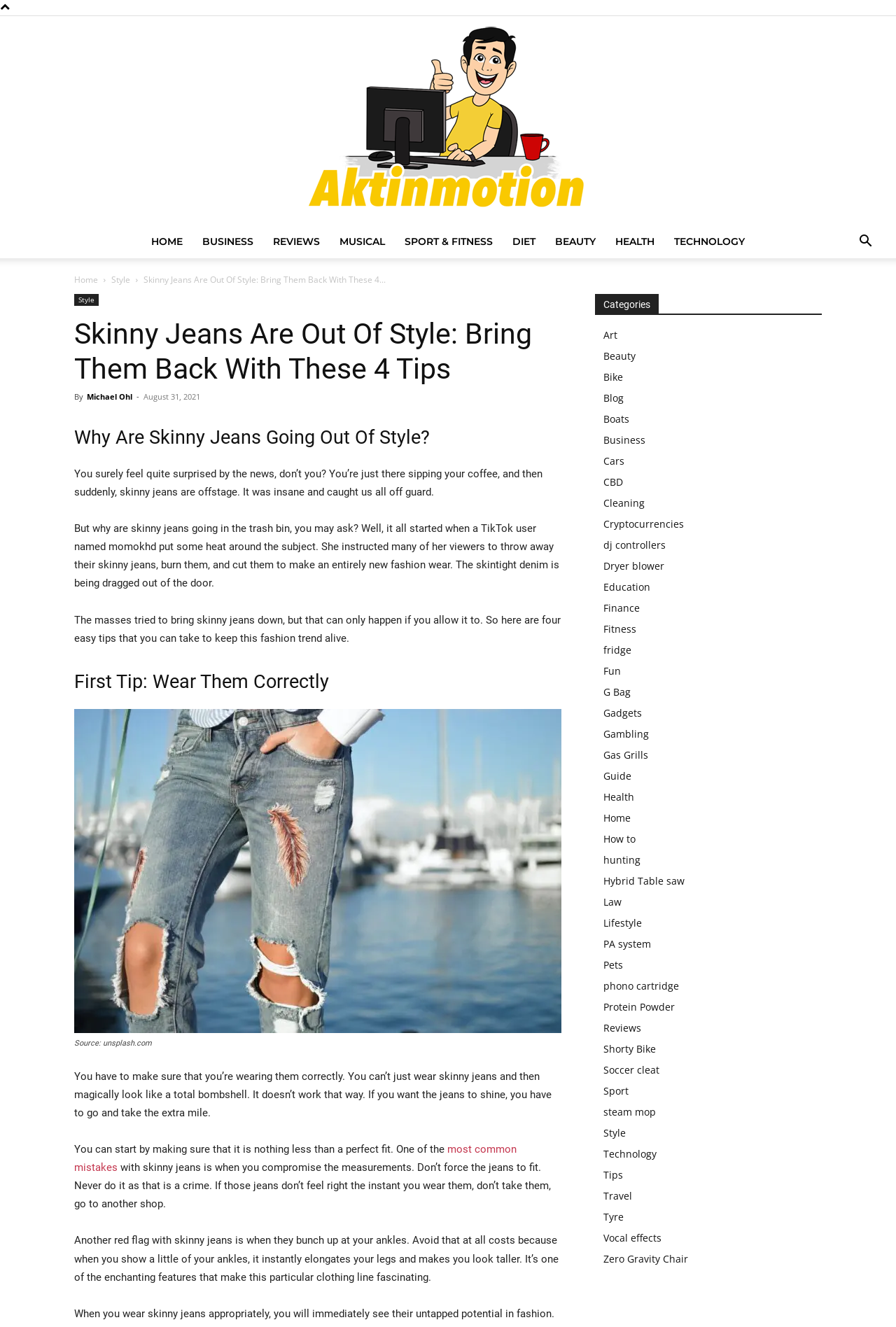Please reply to the following question with a single word or a short phrase:
Who is the author of the article?

Michael Ohl